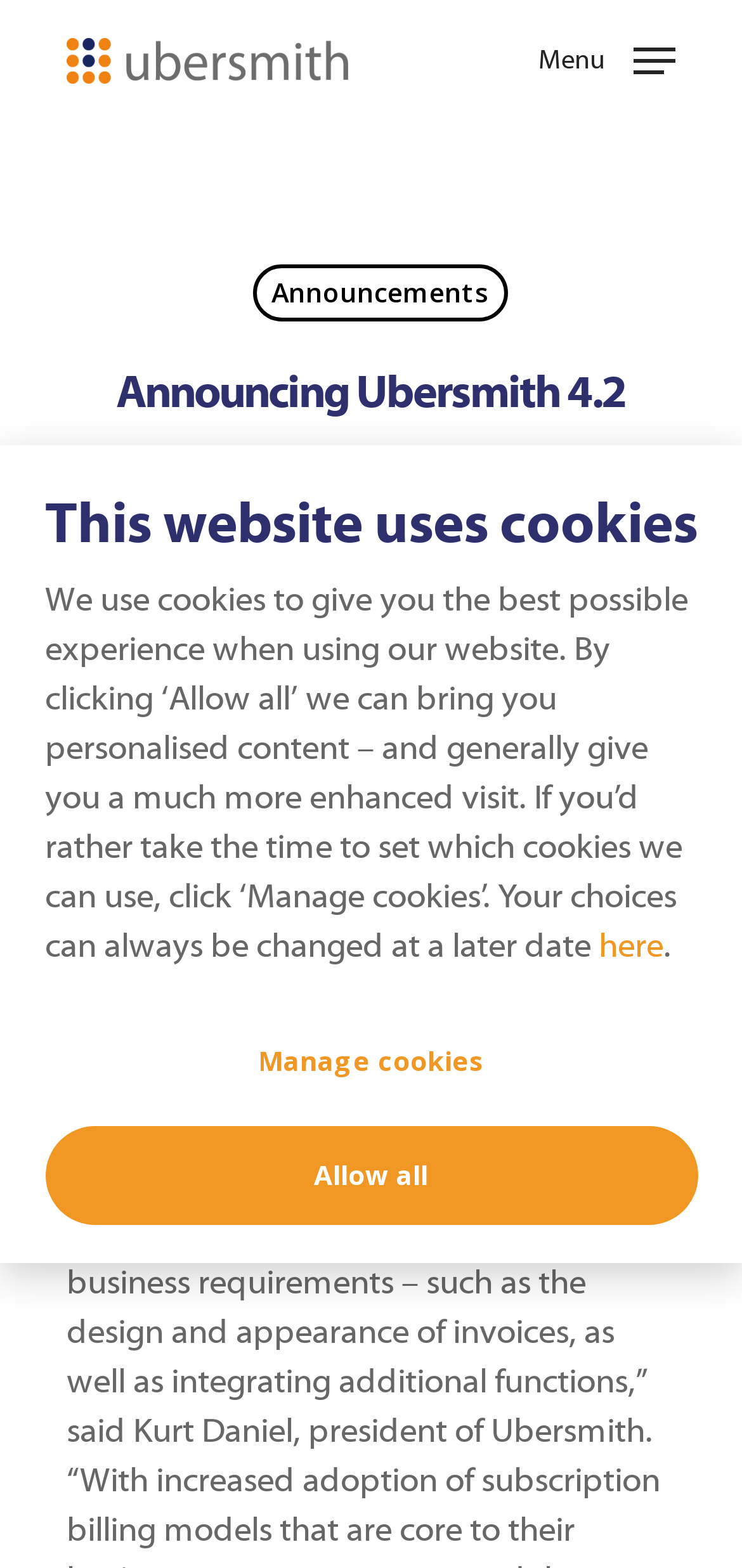Explain the webpage's design and content in an elaborate manner.

The webpage is about the announcement of Ubersmith 4.2, a new version of the product. At the top of the page, there is a heading that says "This website uses cookies" followed by a paragraph explaining the use of cookies and providing options to manage or allow them. Below this, there is a link to the Ubersmith website, accompanied by the Ubersmith logo.

On the top-right corner, there is a navigation menu that can be expanded. Below the navigation menu, there is a link to the "Announcements" section. The main content of the page is an announcement about Ubersmith 4.2, which is headed by a title "Announcing Ubersmith 4.2". The announcement is attributed to Christy Joo and dated April 17, 2018. The text of the announcement describes the new features of Ubersmith 4.2, including customization of invoices, integration with other software, and enhanced VAT support.